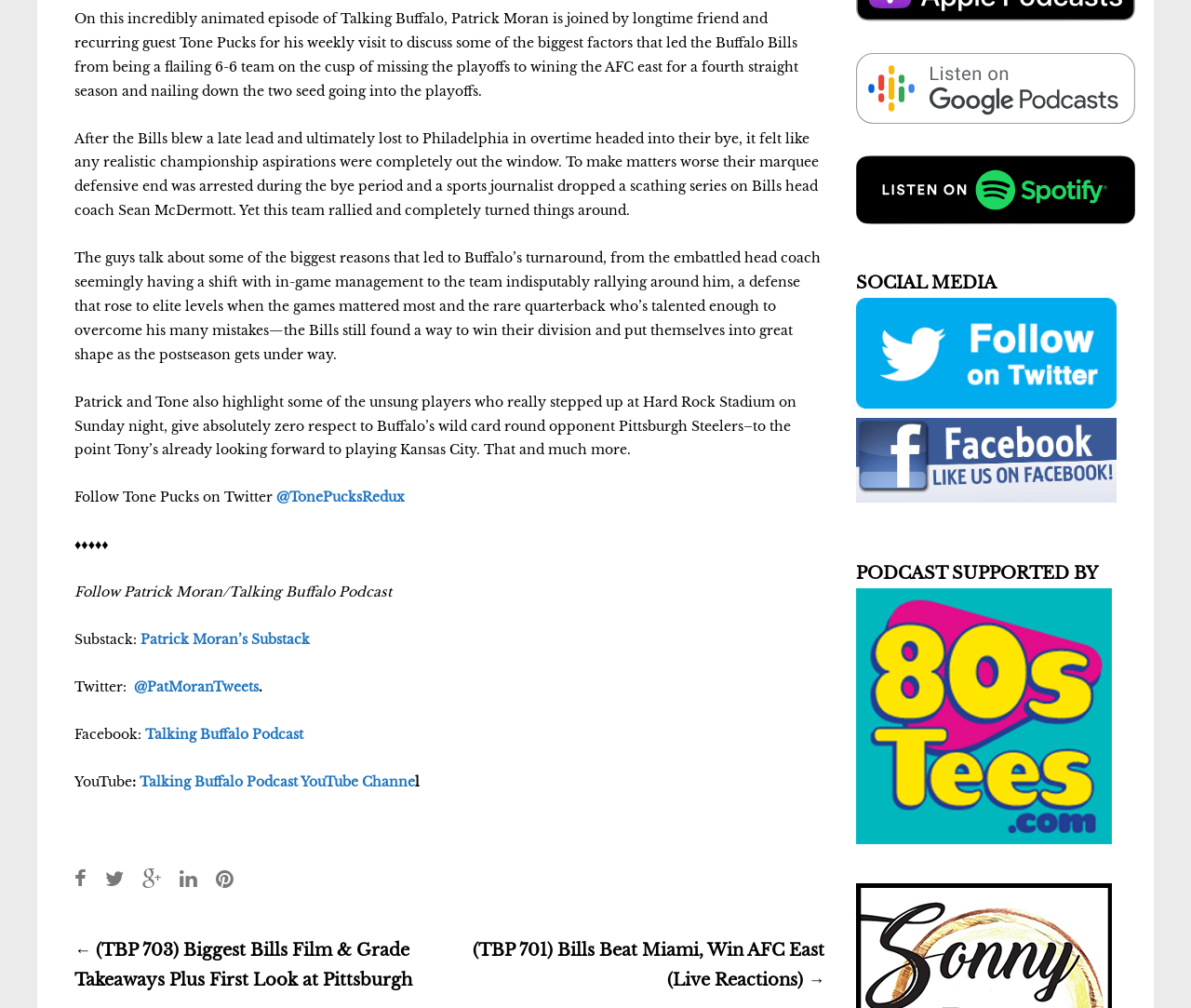Please pinpoint the bounding box coordinates for the region I should click to adhere to this instruction: "Go to the previous post".

[0.062, 0.933, 0.346, 0.983]